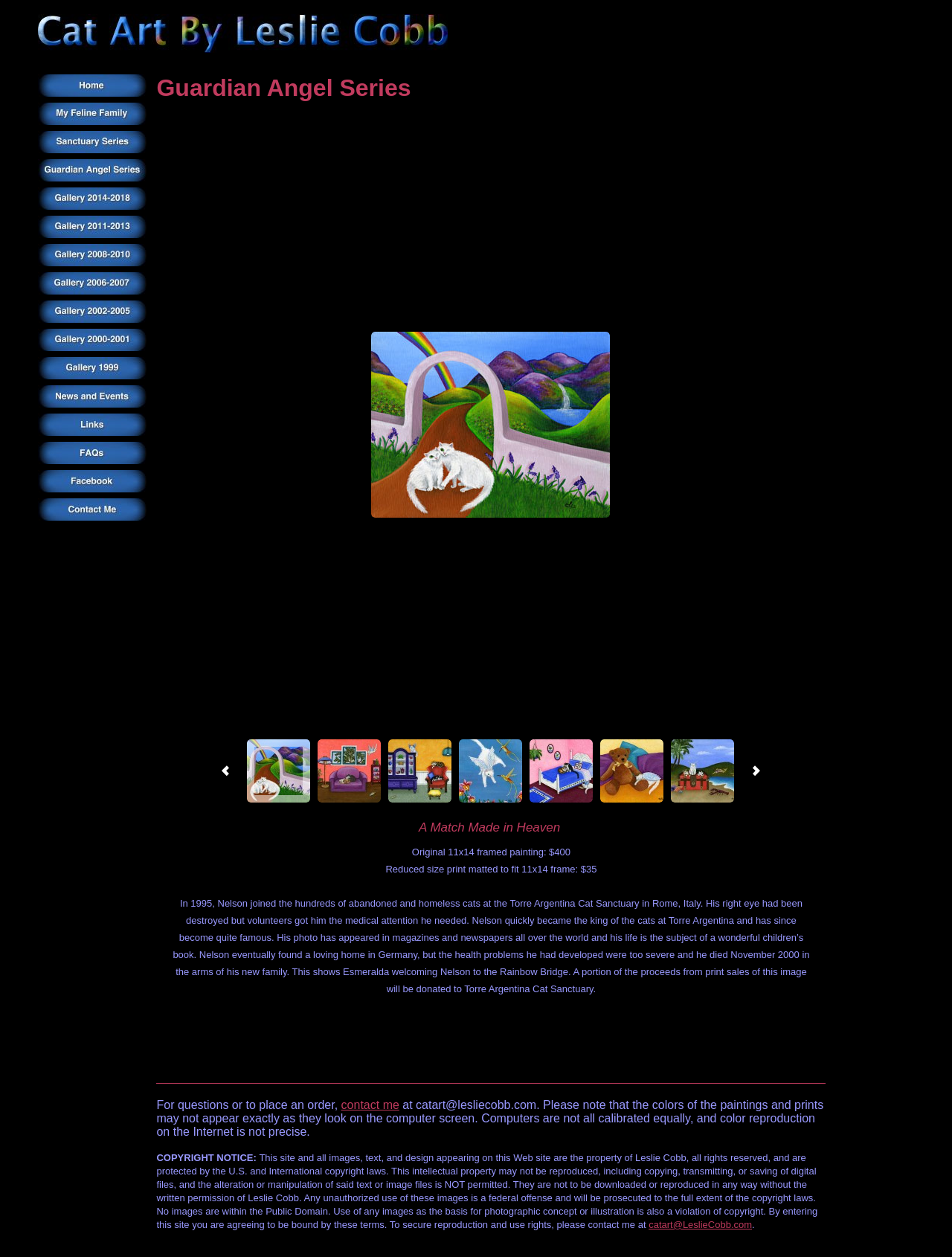What is the price of the original 11x14 framed painting of 'A Match Made in Heaven'?
Provide a detailed answer to the question using information from the image.

The price of the original 11x14 framed painting of 'A Match Made in Heaven' can be found in the text description of the painting, which states 'A Match Made in Heaven Original 11x14 framed painting: $400'.